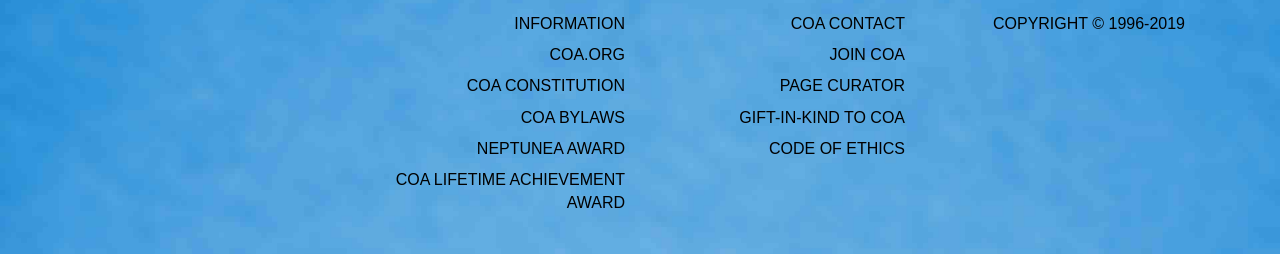Please provide the bounding box coordinates for the element that needs to be clicked to perform the following instruction: "Learn about Neptune award". The coordinates should be given as four float numbers between 0 and 1, i.e., [left, top, right, bottom].

[0.373, 0.55, 0.488, 0.617]